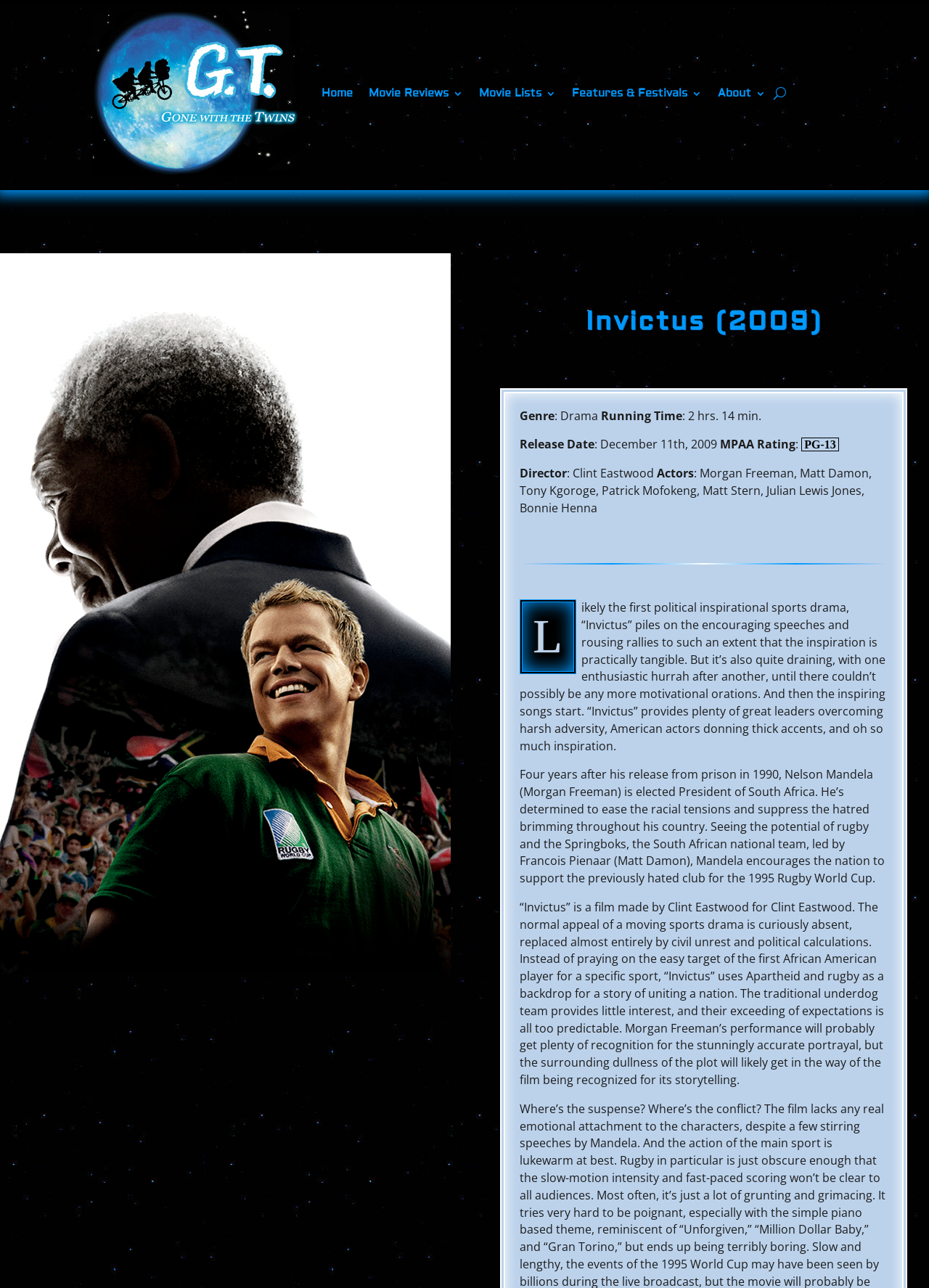Locate the bounding box coordinates of the item that should be clicked to fulfill the instruction: "Search for a movie".

[0.001, 0.854, 0.484, 0.876]